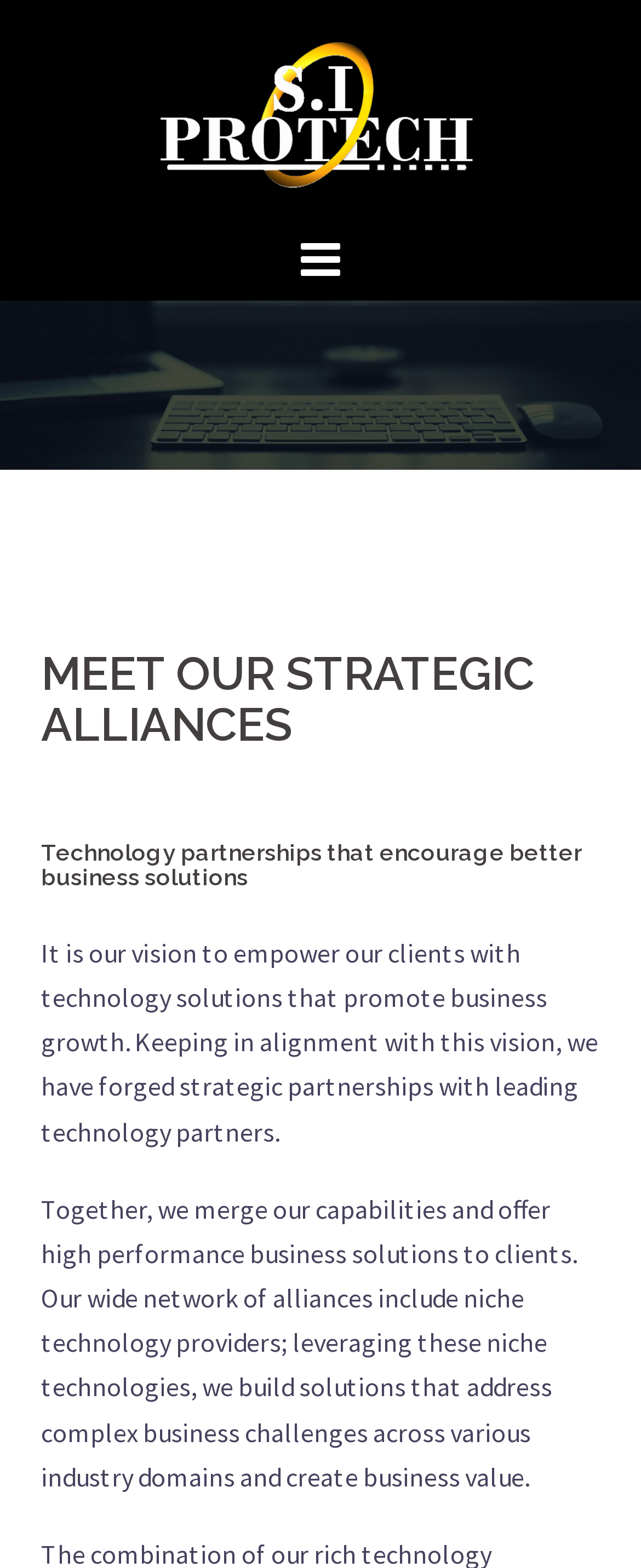Please provide a one-word or short phrase answer to the question:
What is the outcome of the strategic partnerships?

Create business value